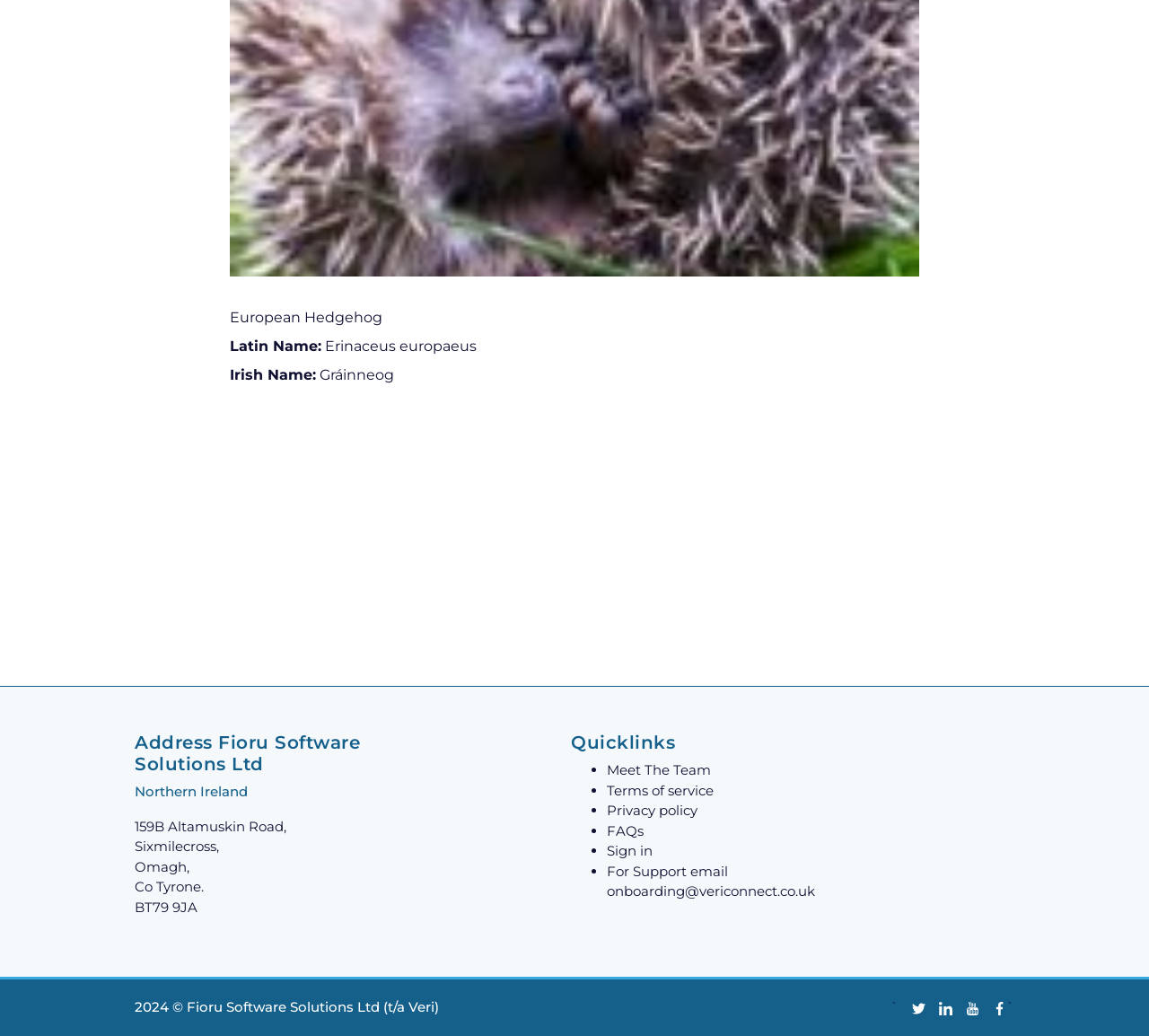Find the bounding box coordinates of the clickable region needed to perform the following instruction: "Click on Meet The Team". The coordinates should be provided as four float numbers between 0 and 1, i.e., [left, top, right, bottom].

[0.528, 0.735, 0.619, 0.752]